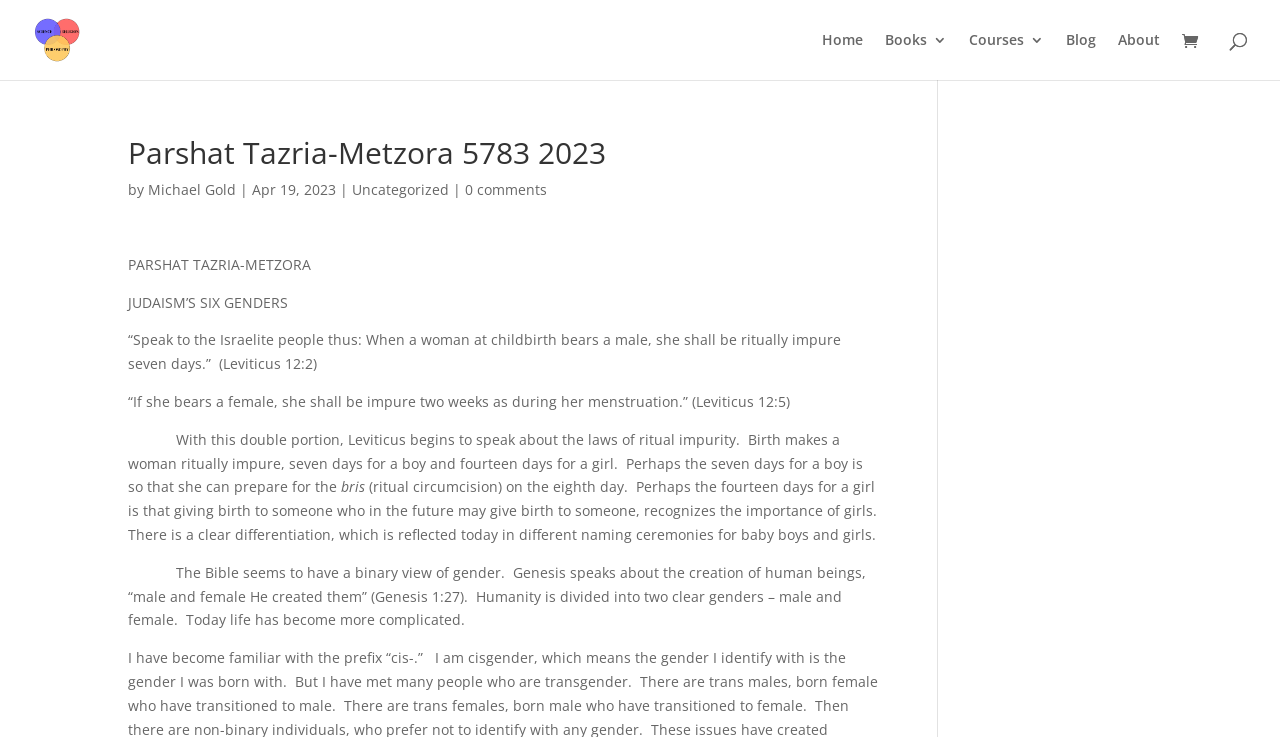Please identify the bounding box coordinates of the area that needs to be clicked to follow this instruction: "Click on the 'Home' link".

[0.642, 0.045, 0.674, 0.109]